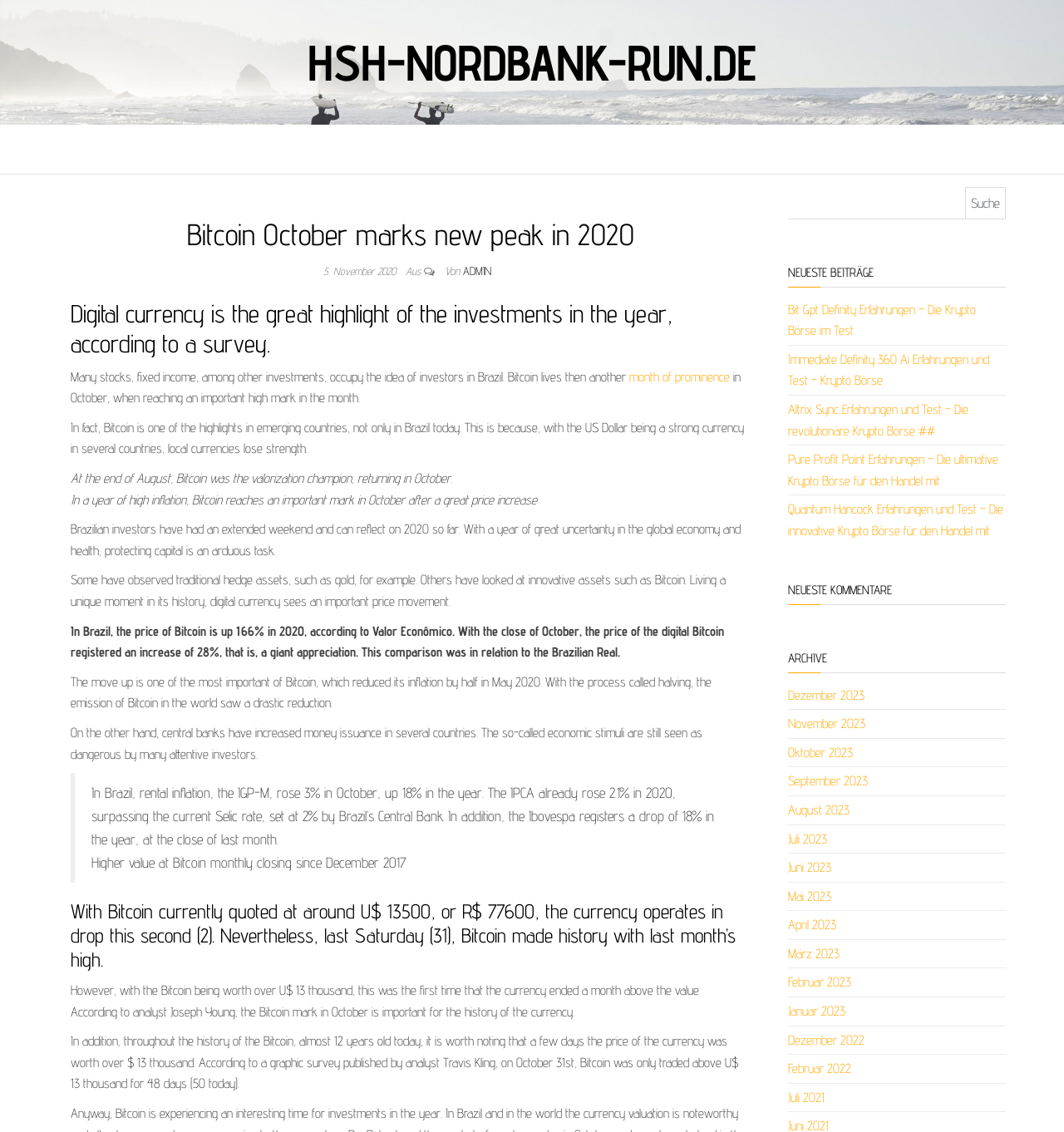Can you find the bounding box coordinates of the area I should click to execute the following instruction: "Read the article about Bitcoin"?

[0.066, 0.263, 0.705, 0.316]